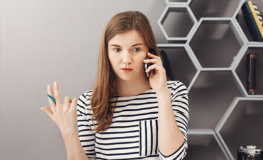What is the shape of the shelves in the background?
Offer a detailed and full explanation in response to the question.

The caption describes the background as a modern organizational setup with hexagonal shelves, indicating a professional or creative environment.